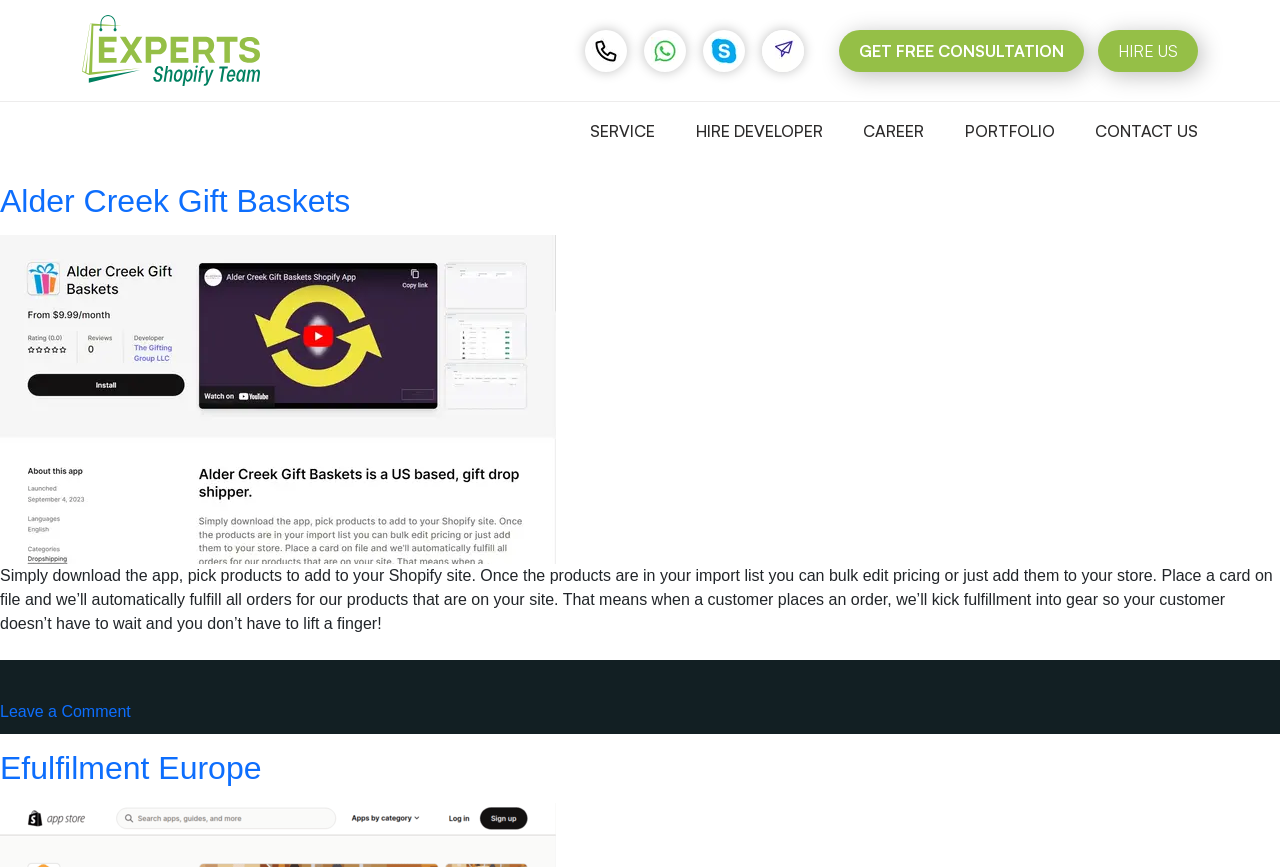Identify the bounding box coordinates of the clickable section necessary to follow the following instruction: "Click on the 'Brawl Stars-Rule #2: Don’t be a Cheat!-[English]' link". The coordinates should be presented as four float numbers from 0 to 1, i.e., [left, top, right, bottom].

None